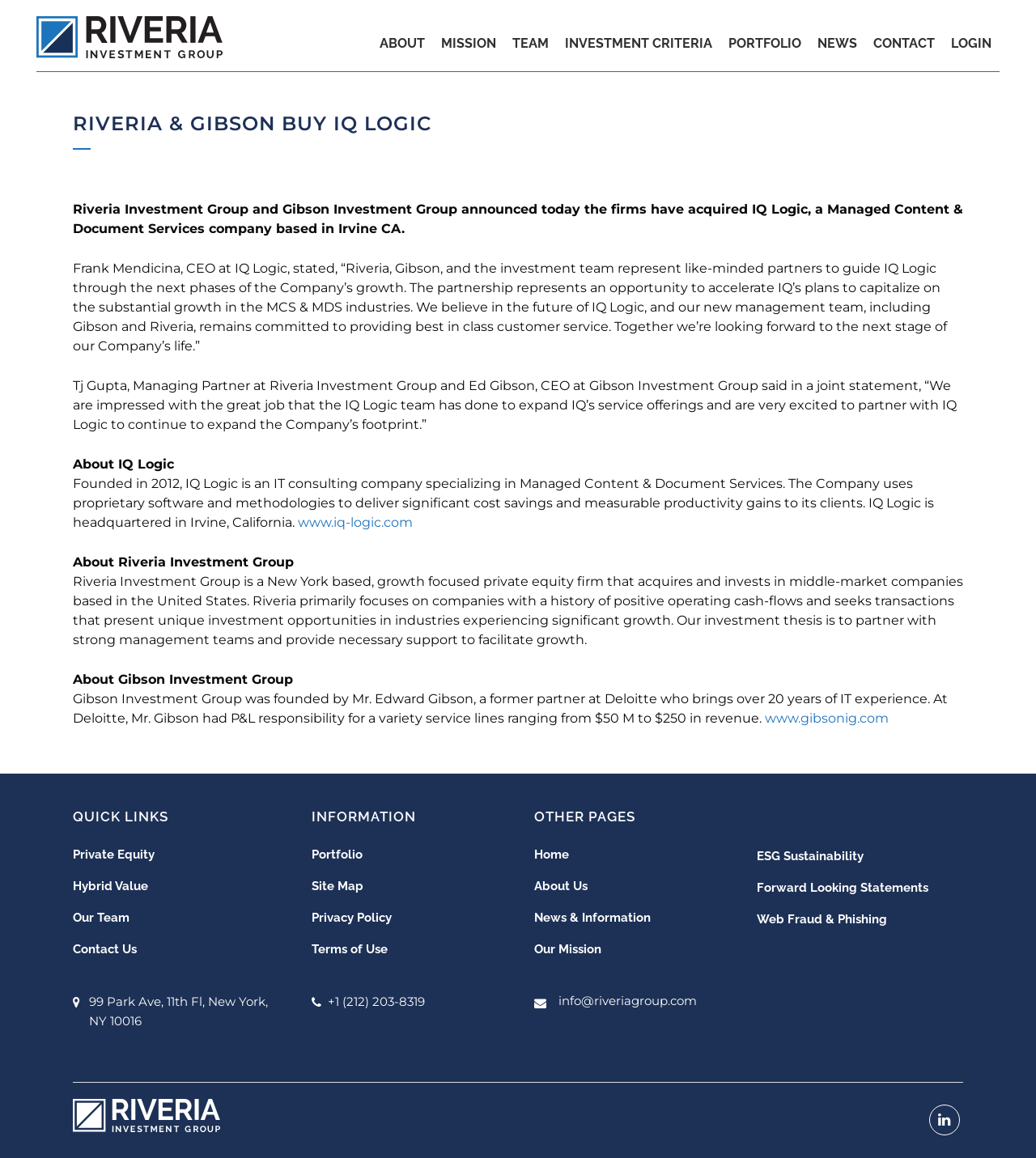Please reply with a single word or brief phrase to the question: 
What is the phone number of Riveria Investment Group?

+1 (212) 203-8319